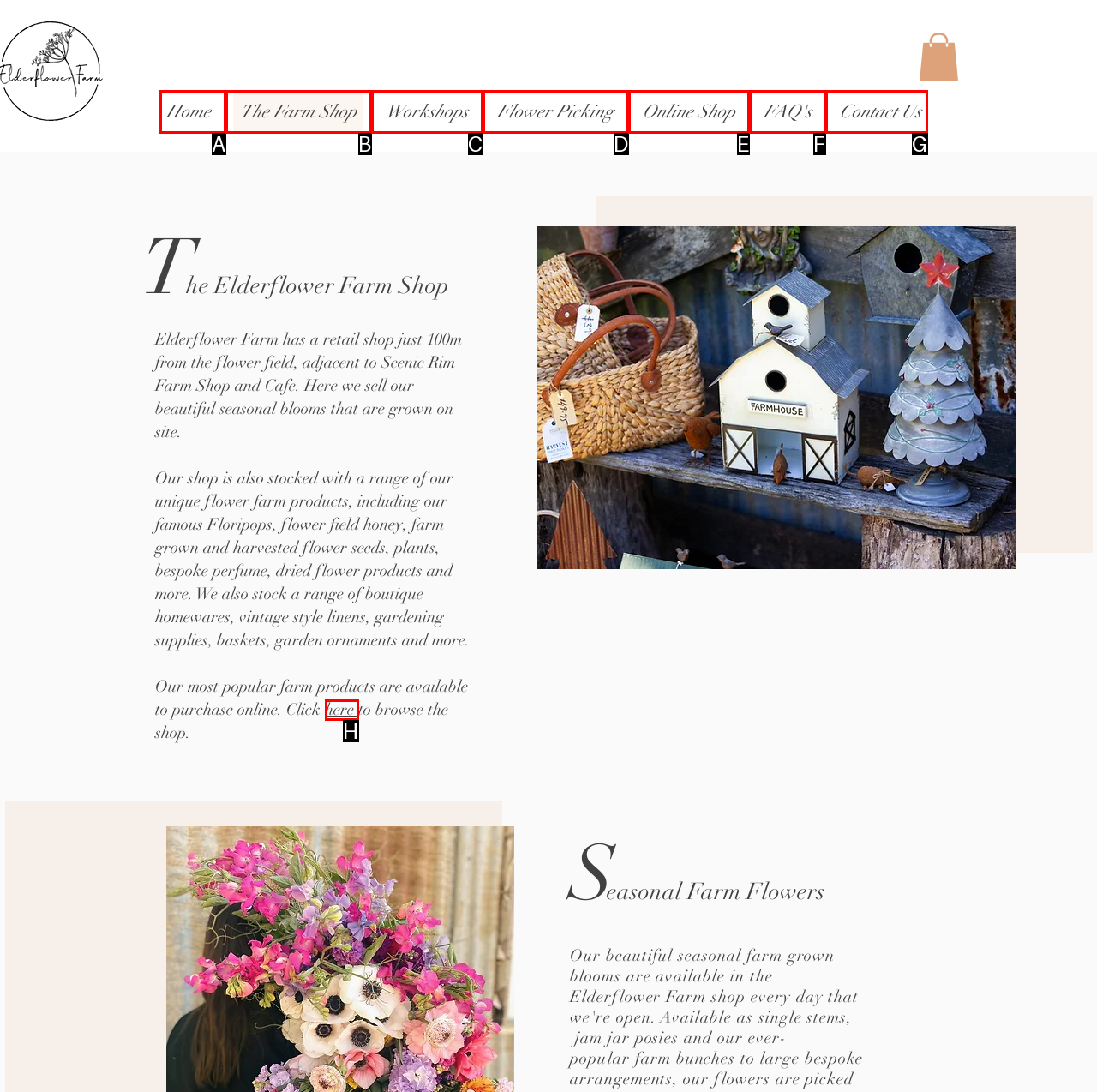Find the option that aligns with: Flower Picking
Provide the letter of the corresponding option.

D